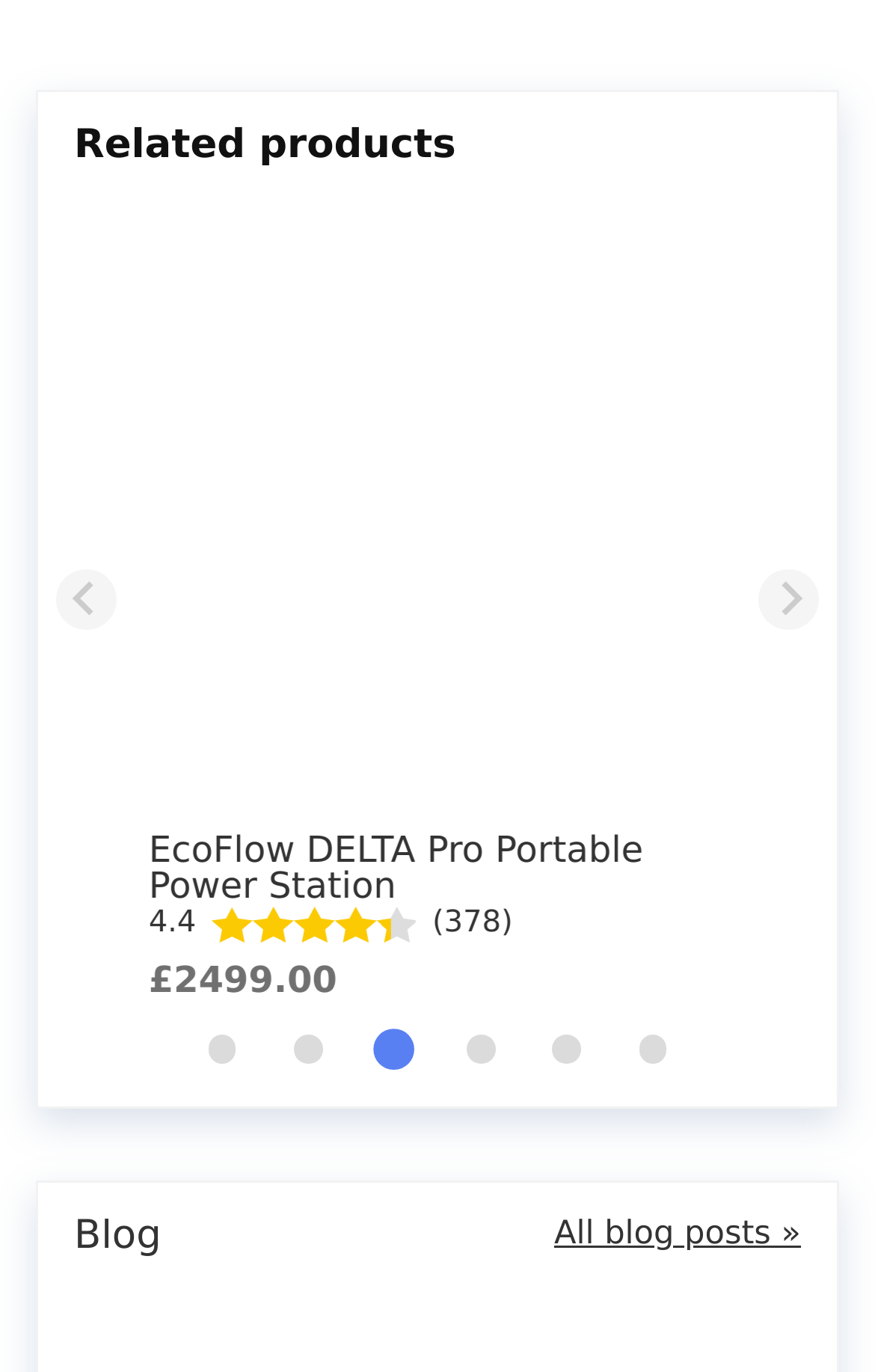Please specify the coordinates of the bounding box for the element that should be clicked to carry out this instruction: "Go to next slide". The coordinates must be four float numbers between 0 and 1, formatted as [left, top, right, bottom].

[0.868, 0.415, 0.936, 0.458]